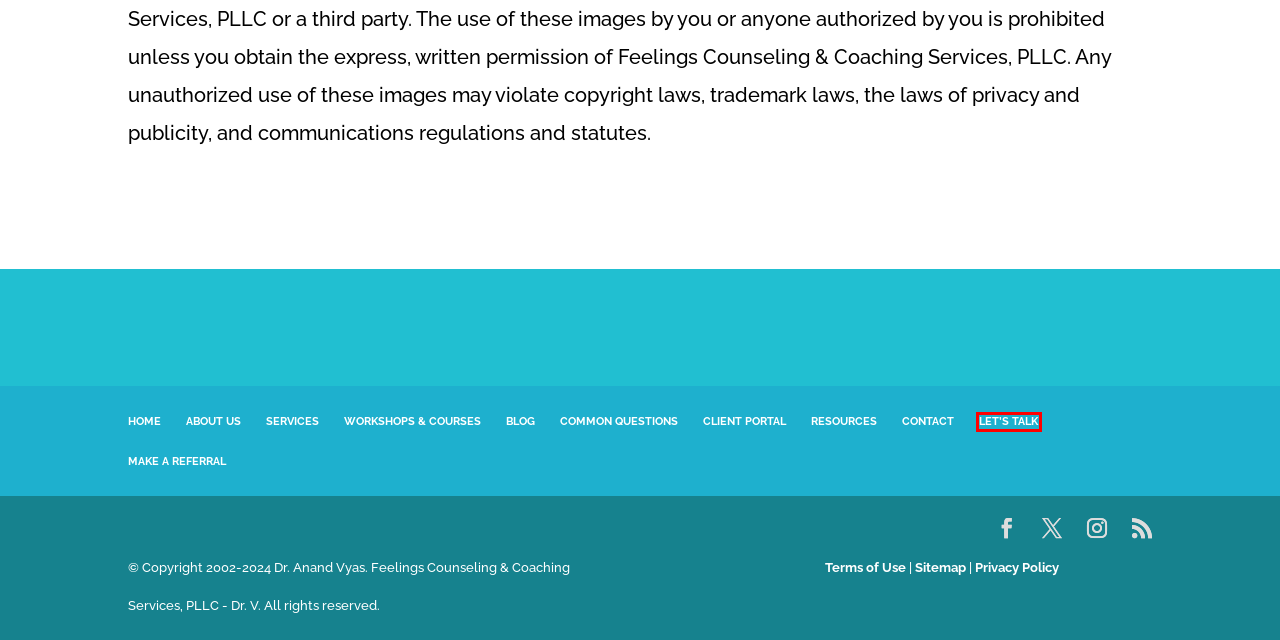You are presented with a screenshot of a webpage containing a red bounding box around a particular UI element. Select the best webpage description that matches the new webpage after clicking the element within the bounding box. Here are the candidates:
A. Feelings Counseling & Coaching Services, PLLC-Dr. V I Policy
B. Transform Your Life with Our Workshops & Courses
C. Counseling Sugar Land TX | Therapy & Hypnosis with Dr. V 🧠
D. Sign Up. Schedule A Free Intro Call Now. Set up a free 15-minute call. lets-talk
E. index
F. Discover Your Best Self with Dr. V: Subscribe to his blog Now.
G. Your Guide to Therapy & Coaching: Feelings Counseling's Sitemap
H. Common Questions. Conveniently located in Sugar Land Town Square.

D